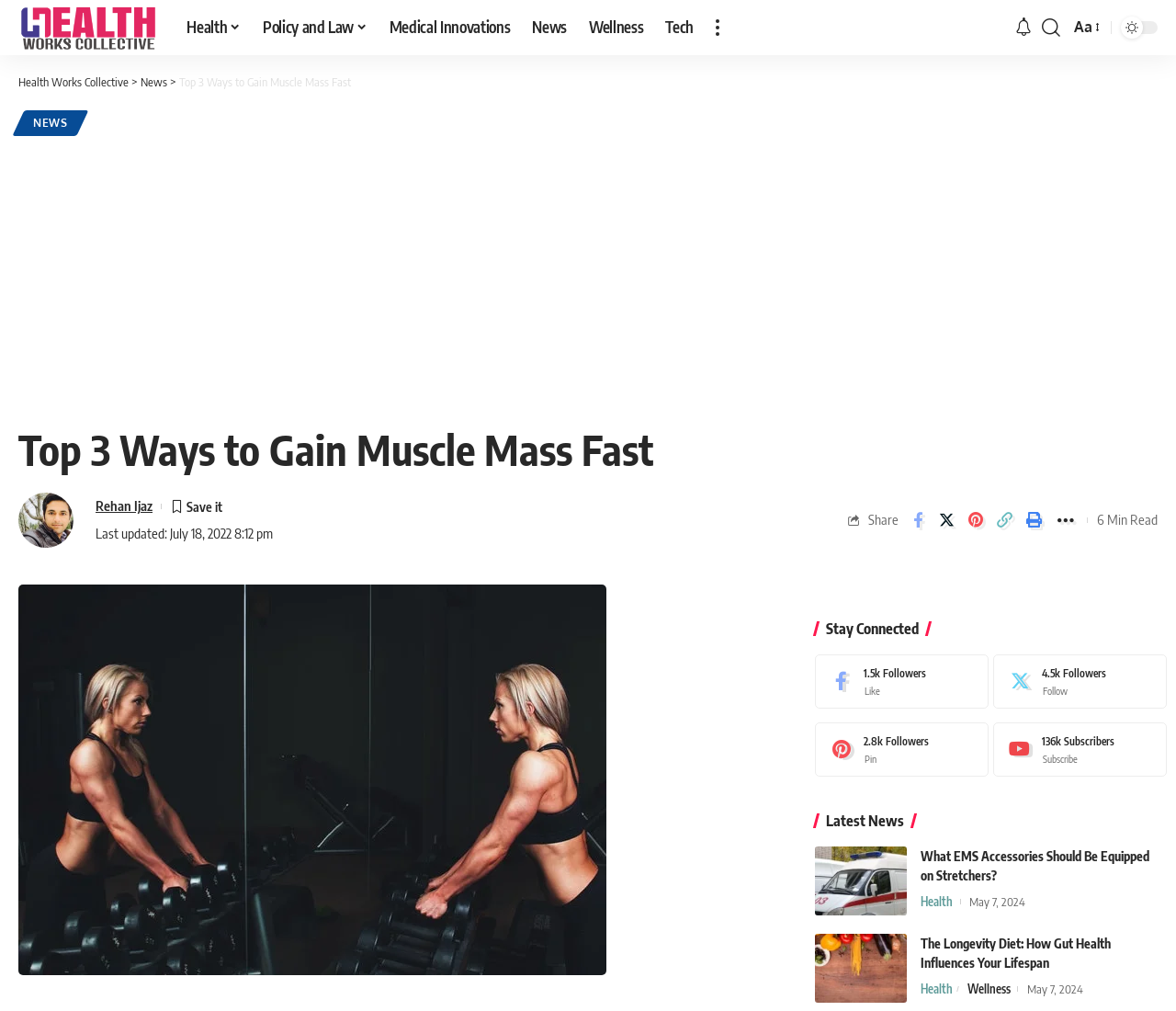Generate a comprehensive description of the contents of the webpage.

This webpage is about health and wellness, specifically focusing on gaining muscle mass. At the top, there is a navigation menu with links to various categories such as Health, Policy and Law, Medical Innovations, News, Wellness, and Tech. Below the navigation menu, there is a header section with a title "Top 3 Ways to Gain Muscle Mass Fast" and a link to the author, Rehan Ijaz, accompanied by a small image.

On the left side, there is an advertisement iframe taking up most of the vertical space. To the right of the advertisement, there is a section with a heading "Top 3 Ways to Gain Muscle Mass Fast" and a brief description of the article. Below this section, there are social media sharing links and a "6 Min Read" indicator.

Further down, there is a "Stay Connected" section with links to the website's social media profiles, including Facebook, Twitter, Pinterest, and Youtube, along with the number of followers or subscribers for each platform.

The main content of the webpage is divided into two sections. The first section appears to be the article "Top 3 Ways to Gain Muscle Mass Fast", but the text is not provided in the accessibility tree. The second section is titled "Latest News" and features three news articles with links to their respective pages. Each news article has a heading, a brief description, and a timestamp indicating when it was published.